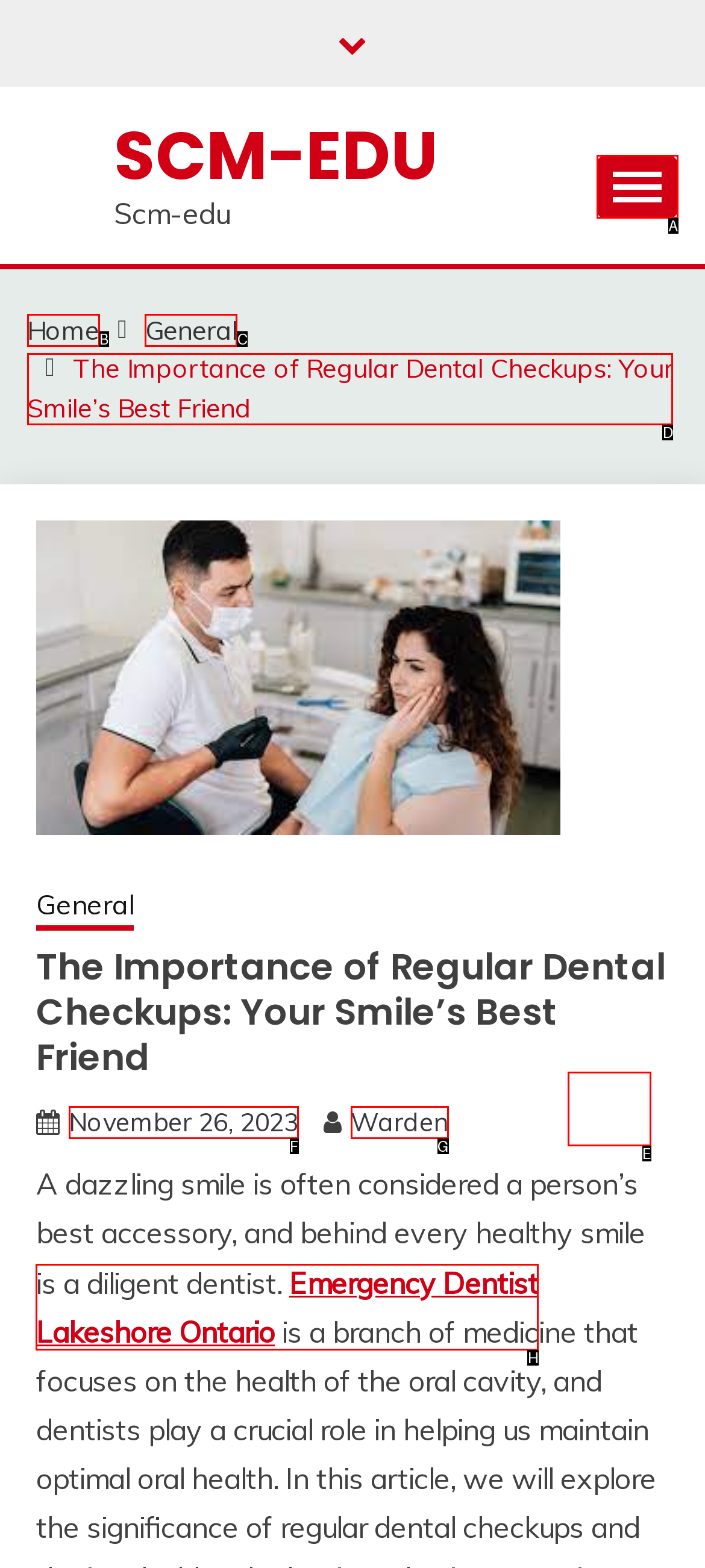Tell me which letter corresponds to the UI element that should be clicked to fulfill this instruction: Click the Emergency Dentist Lakeshore Ontario link
Answer using the letter of the chosen option directly.

H